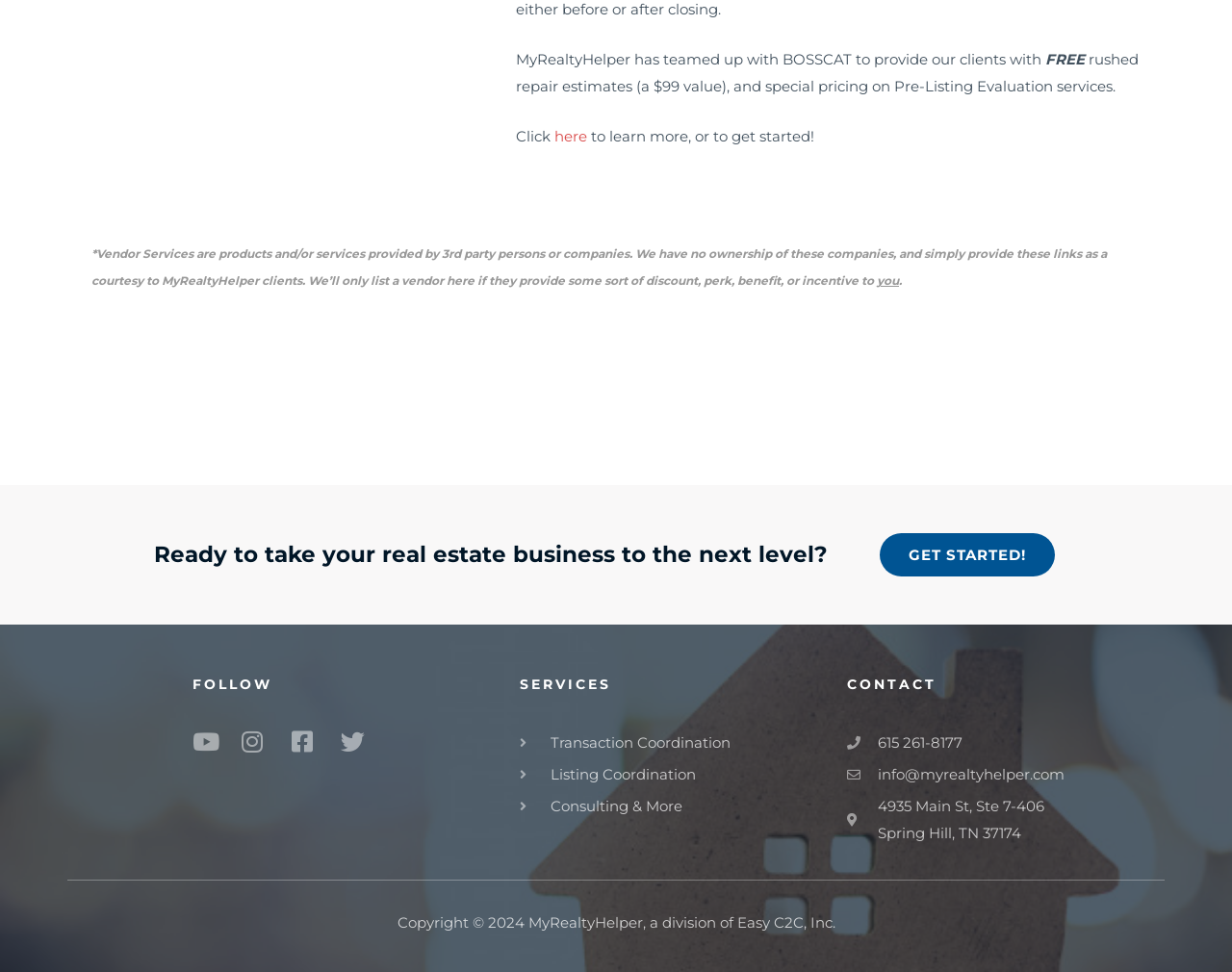Extract the bounding box coordinates of the UI element described by: "info@myrealtyhelper.com". The coordinates should include four float numbers ranging from 0 to 1, e.g., [left, top, right, bottom].

[0.687, 0.783, 0.937, 0.811]